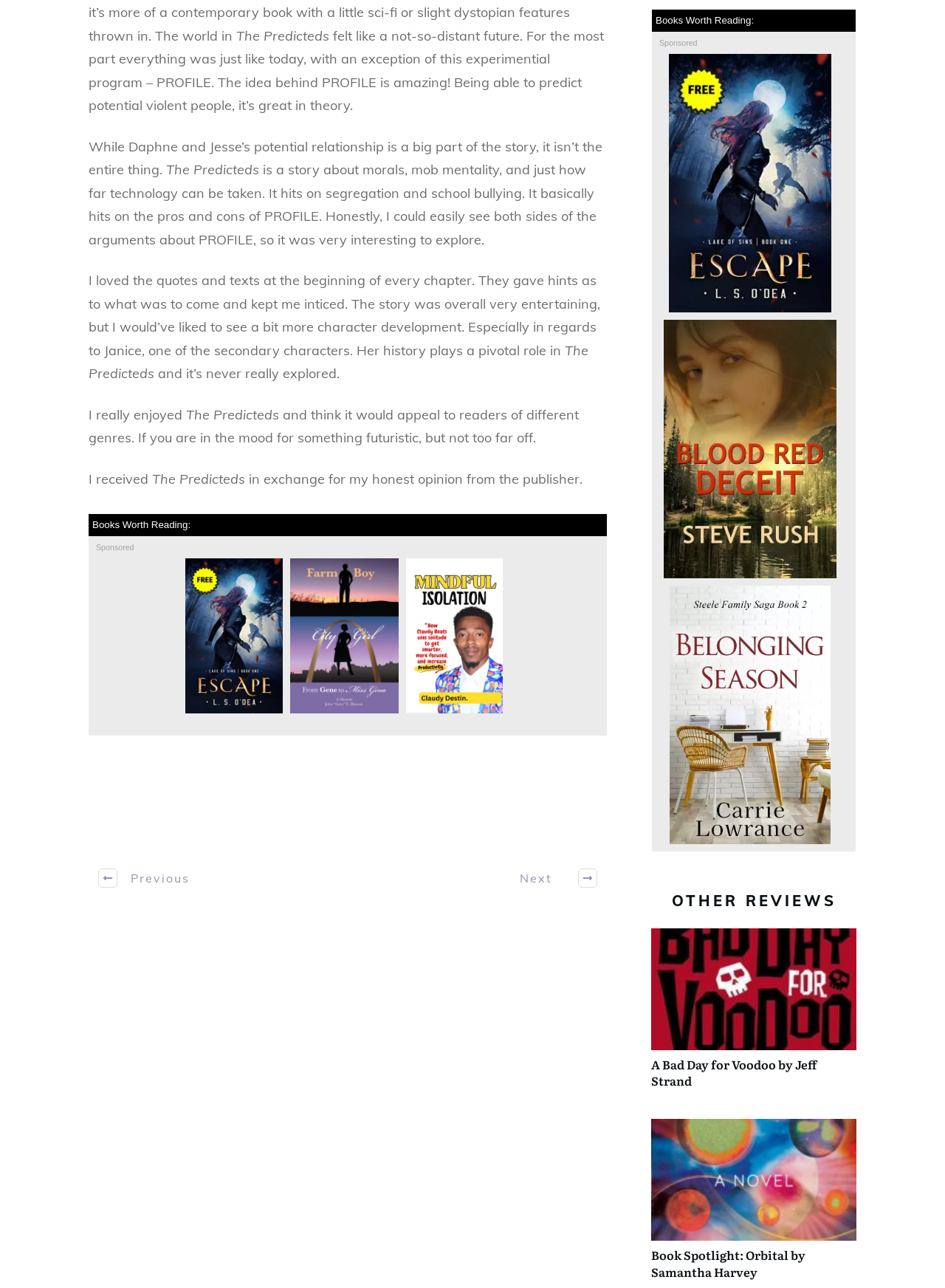Please find the bounding box for the UI element described by: "parent_node: Books Worth Reading:".

[0.308, 0.023, 0.428, 0.036]